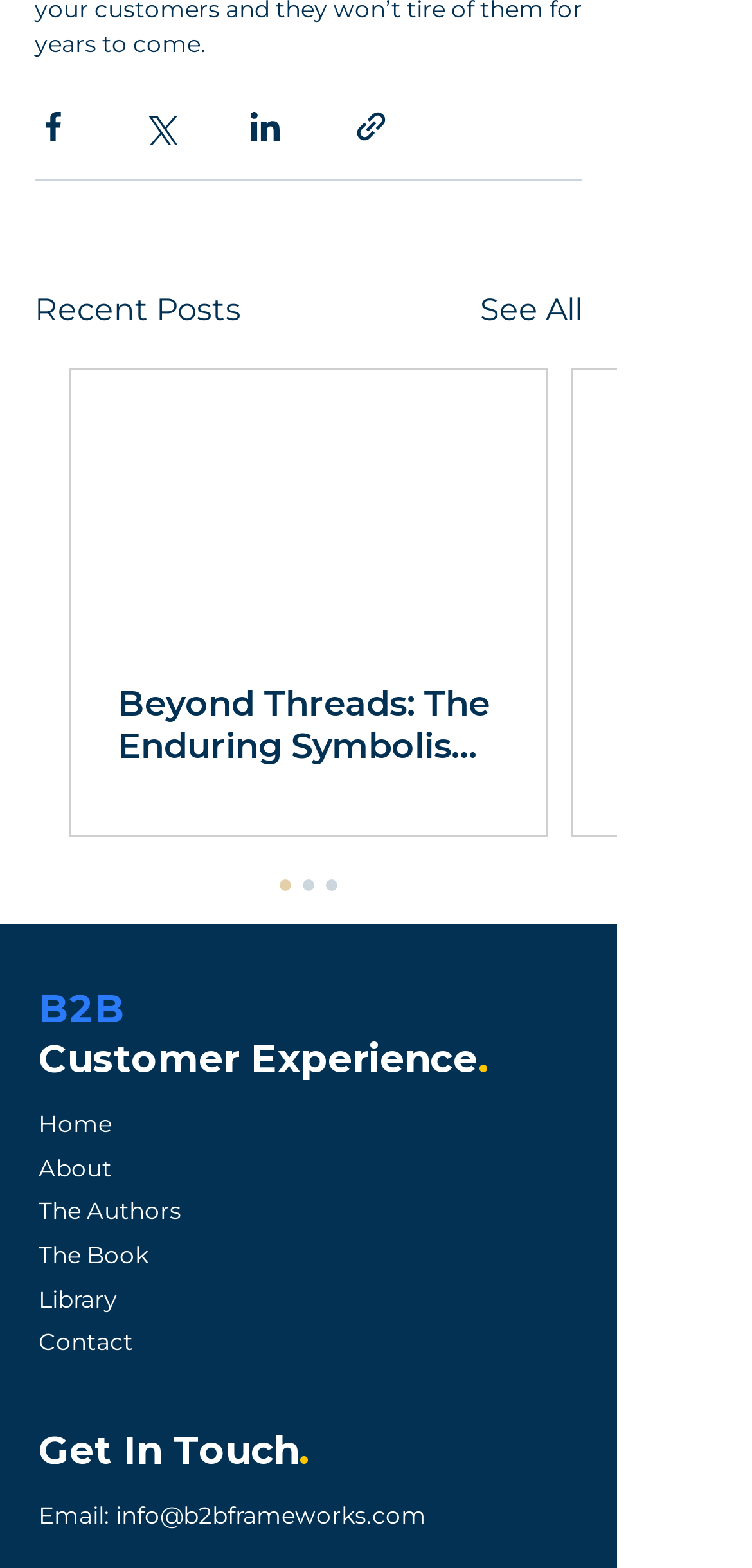Please determine the bounding box coordinates of the element's region to click in order to carry out the following instruction: "Read the article 'Beyond Threads: The Enduring Symbolism of Uniforms in Society'". The coordinates should be four float numbers between 0 and 1, i.e., [left, top, right, bottom].

[0.156, 0.436, 0.664, 0.49]